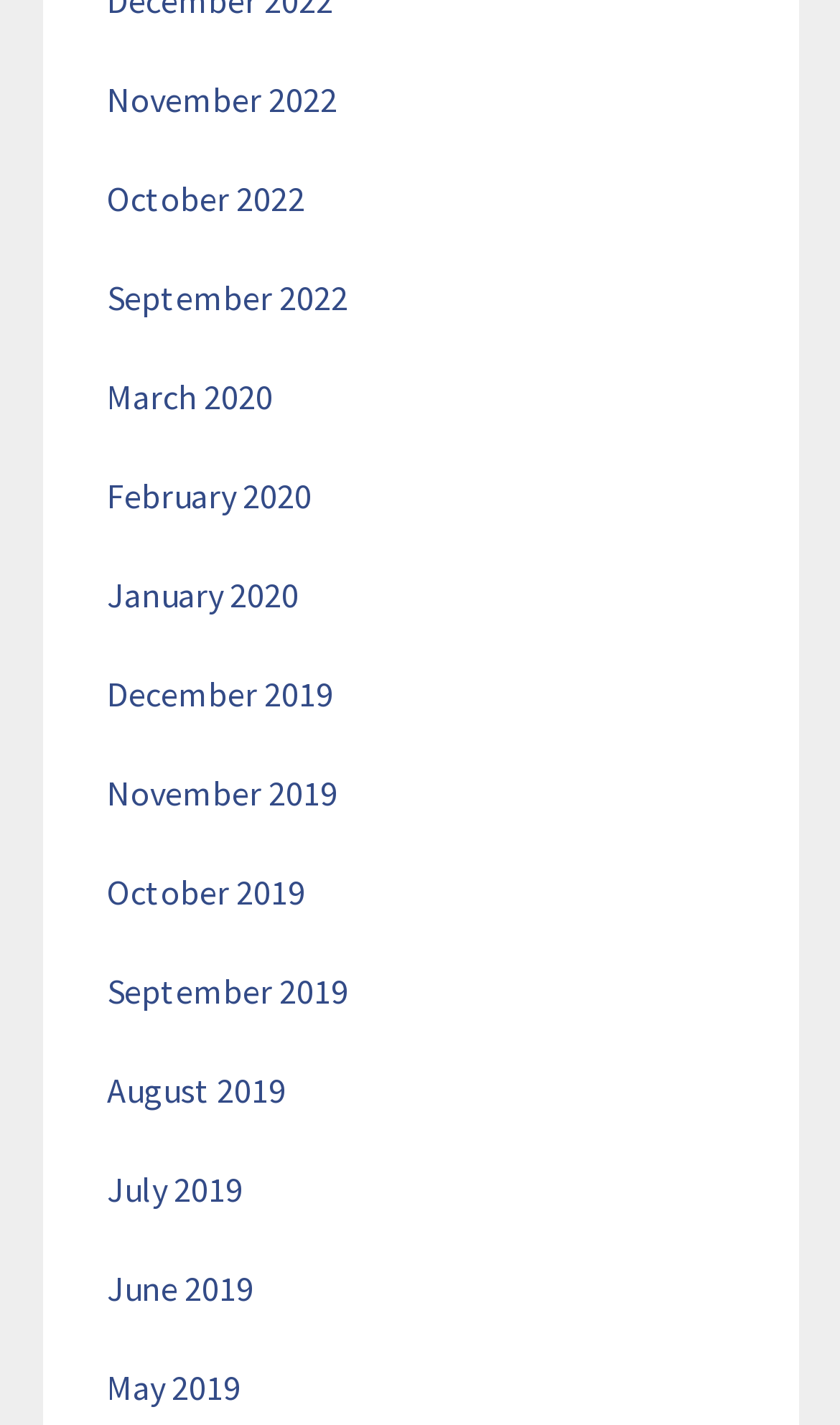Find the bounding box coordinates for the element that must be clicked to complete the instruction: "View May 2019". The coordinates should be four float numbers between 0 and 1, indicated as [left, top, right, bottom].

[0.127, 0.958, 0.286, 0.988]